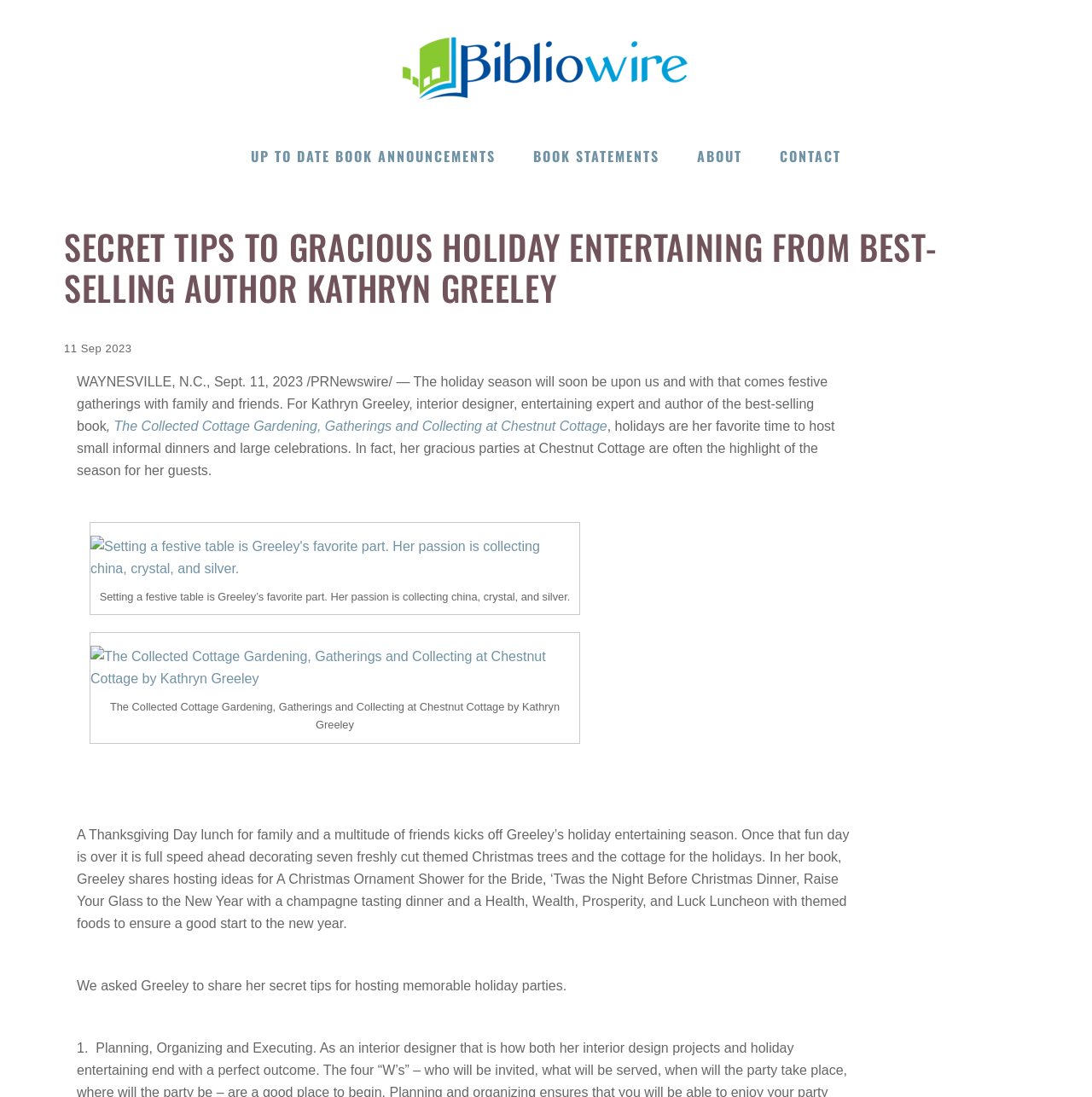Please provide a brief answer to the question using only one word or phrase: 
What is Kathryn Greeley's profession?

Interior designer